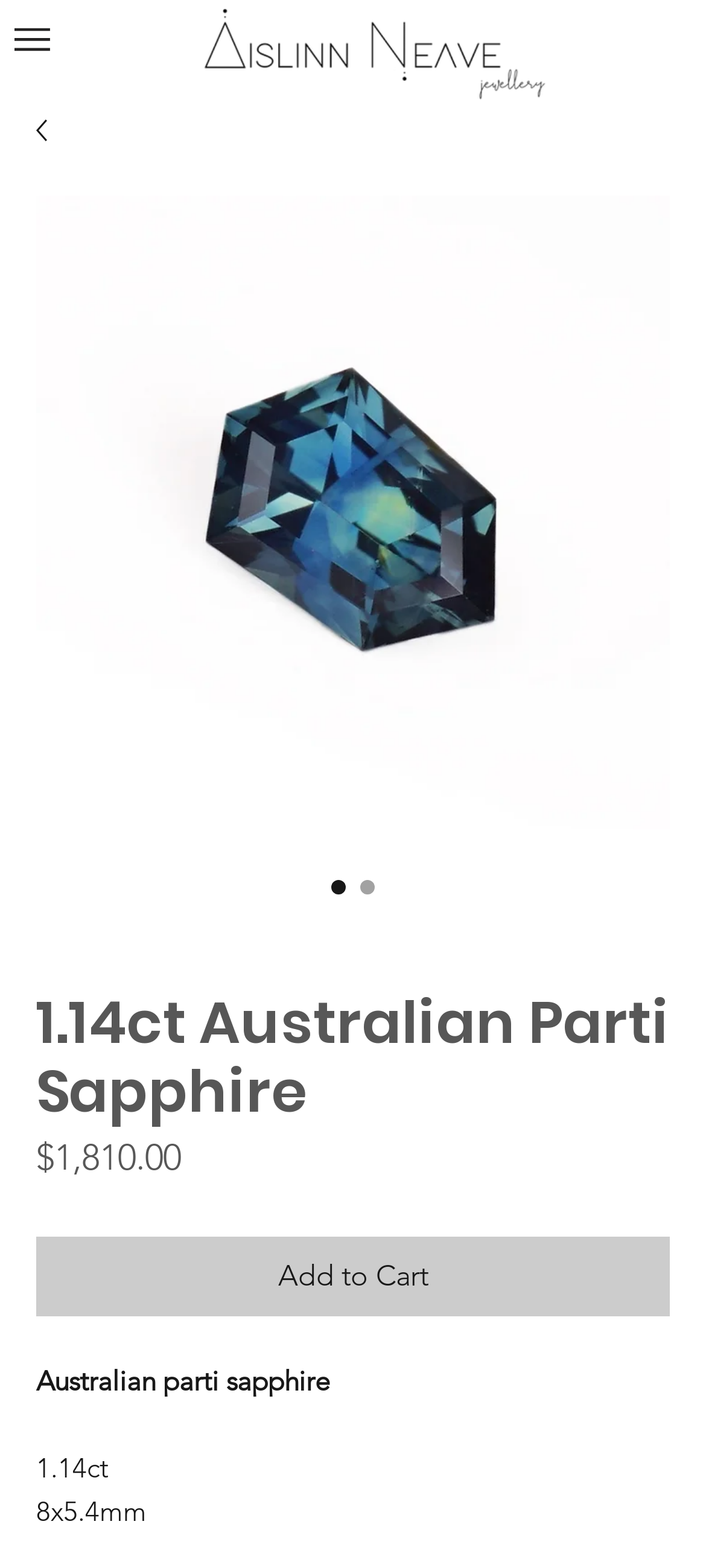What is the main title displayed on this webpage?

1.14ct Australian Parti Sapphire